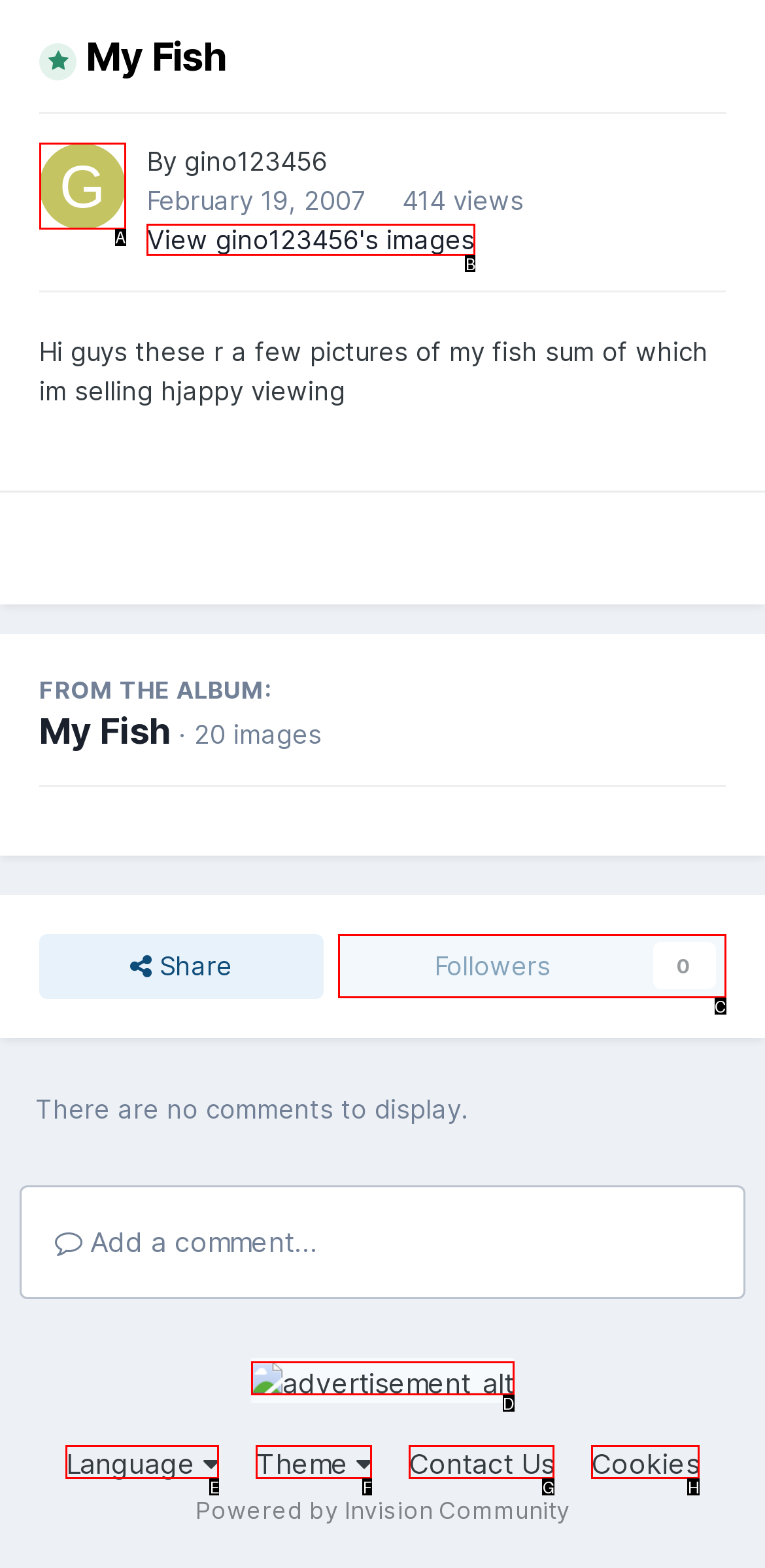Identify the correct letter of the UI element to click for this task: View gino123456's images
Respond with the letter from the listed options.

B